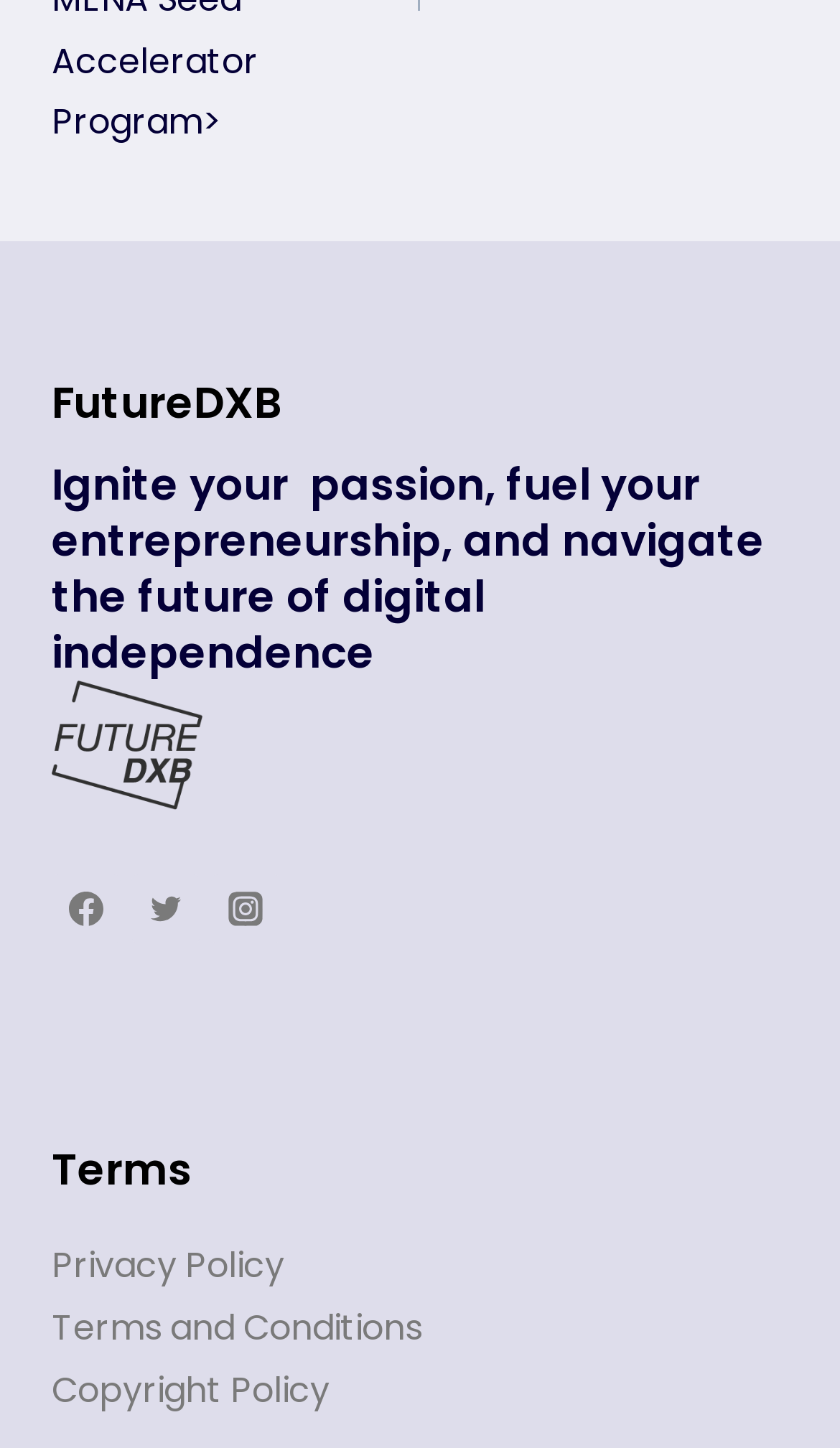What is the name of the platform?
Can you offer a detailed and complete answer to this question?

The name of the platform can be found in the first heading element, which is 'FutureDXB'.